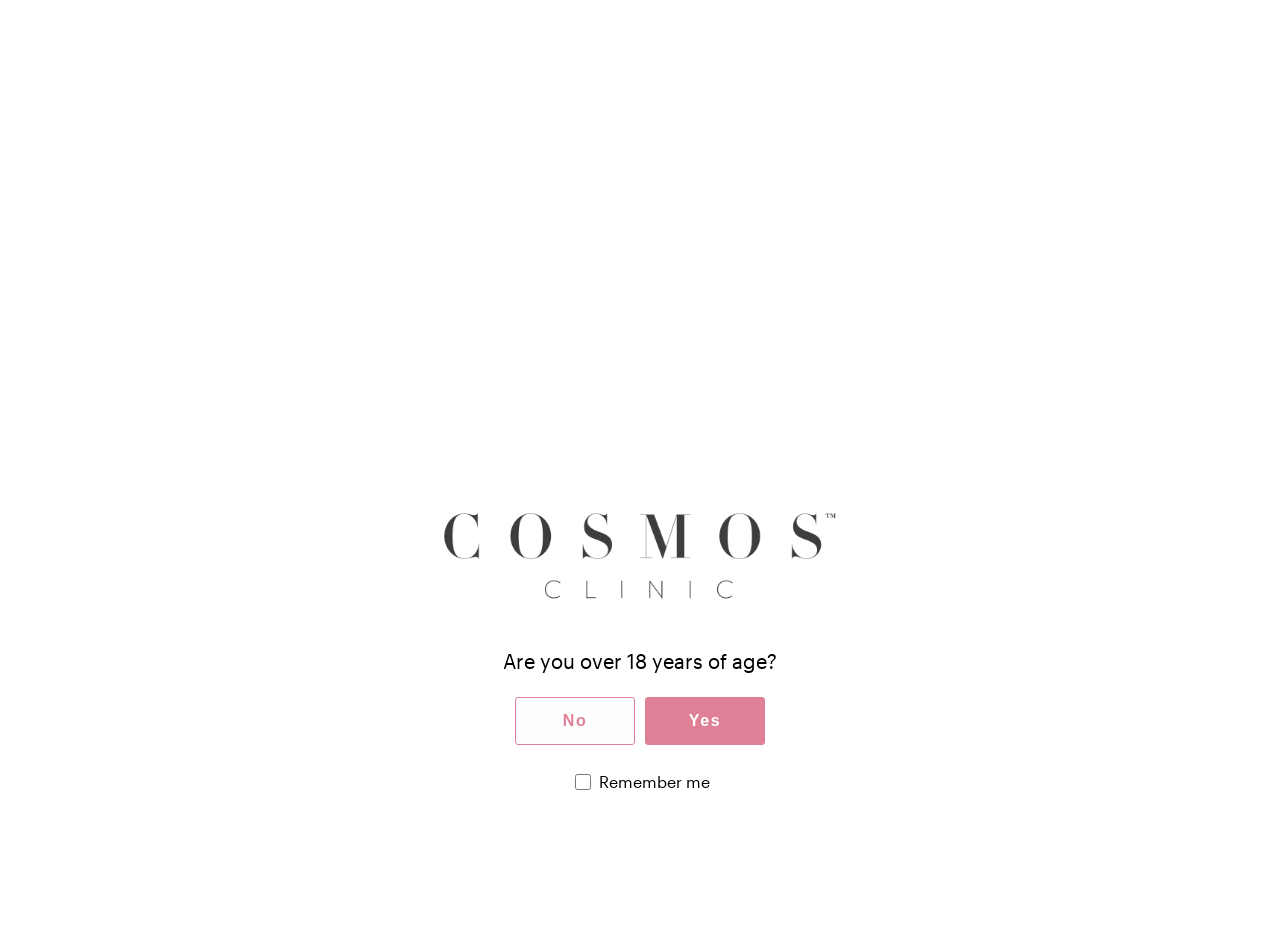How long does it take to read the blog post?
From the details in the image, provide a complete and detailed answer to the question.

The text '2 min read' is displayed below the heading of the blog post, indicating that it takes approximately 2 minutes to read the entire post.